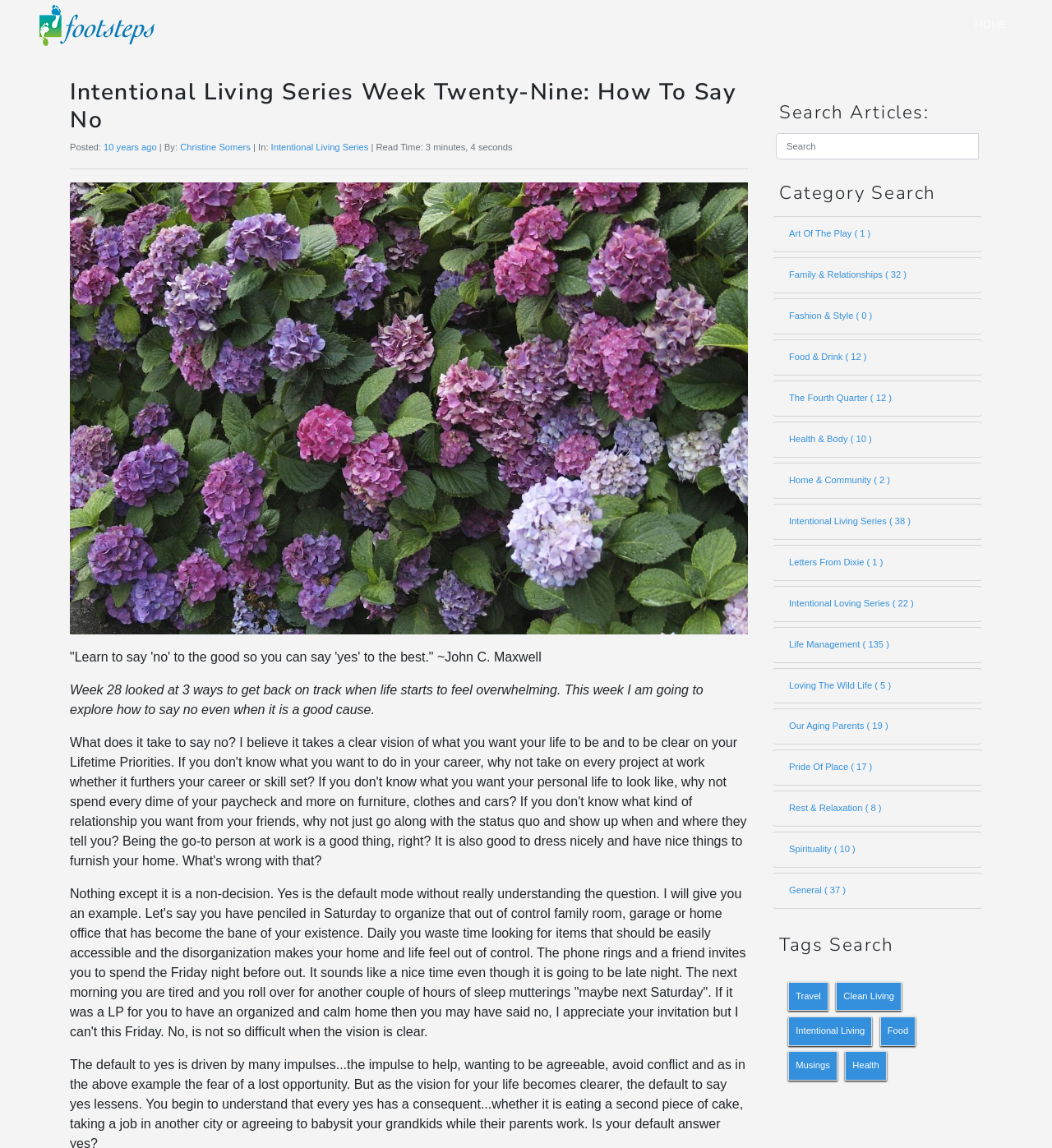Determine the coordinates of the bounding box that should be clicked to complete the instruction: "Click on the 'Intentional Living' tag". The coordinates should be represented by four float numbers between 0 and 1: [left, top, right, bottom].

[0.749, 0.885, 0.829, 0.911]